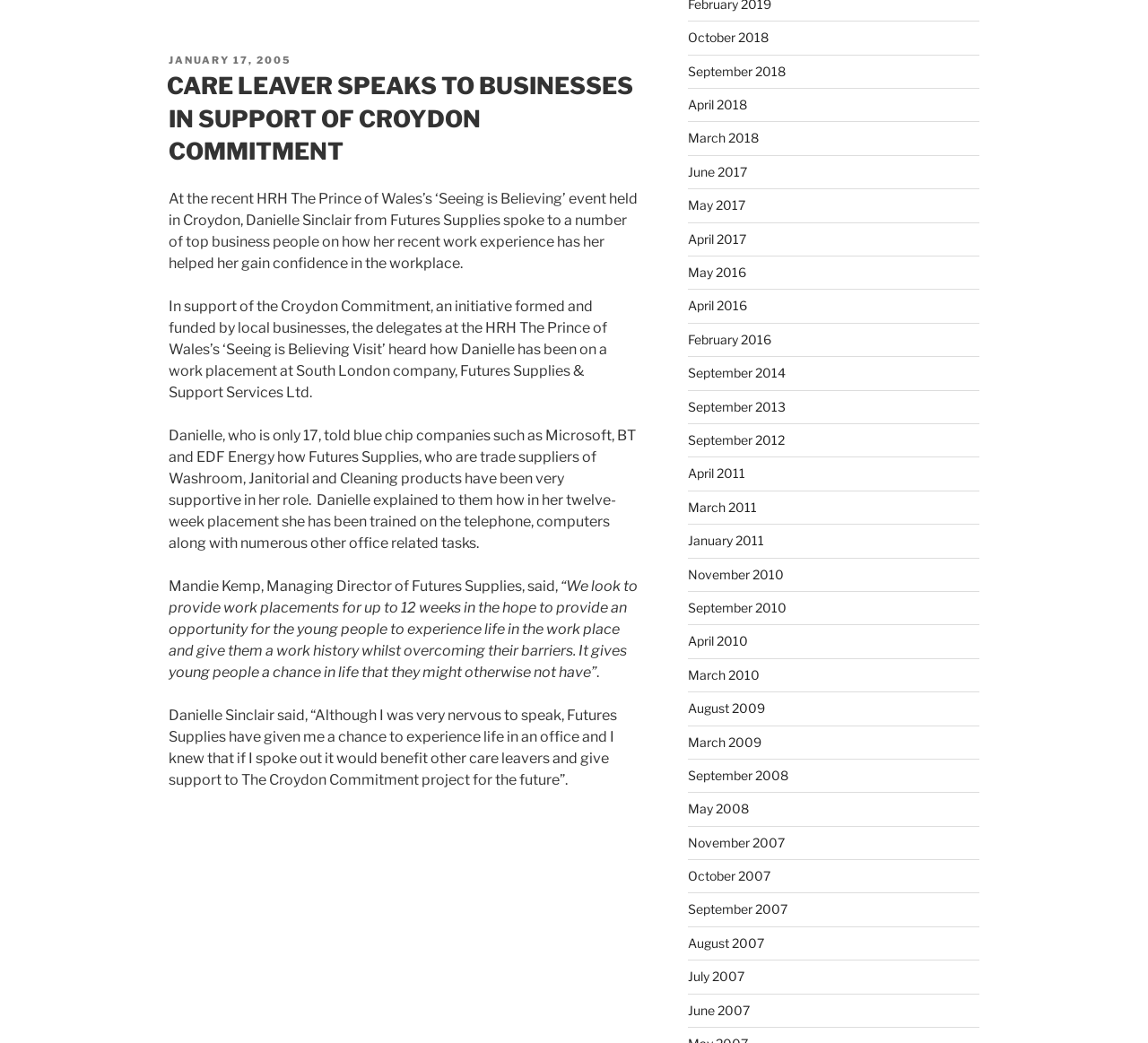Using the webpage screenshot, find the UI element described by January 17, 2005. Provide the bounding box coordinates in the format (top-left x, top-left y, bottom-right x, bottom-right y), ensuring all values are floating point numbers between 0 and 1.

[0.147, 0.051, 0.254, 0.064]